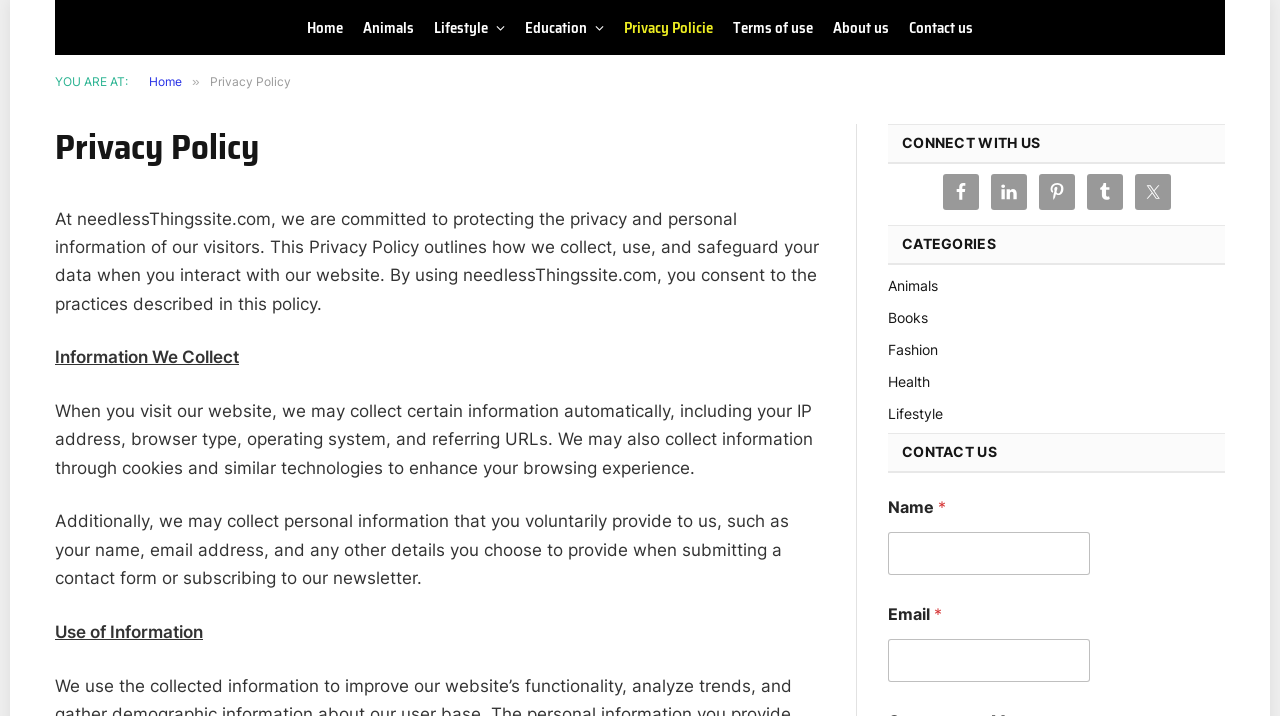Determine the bounding box coordinates for the area that should be clicked to carry out the following instruction: "Enter your name".

[0.694, 0.743, 0.852, 0.803]